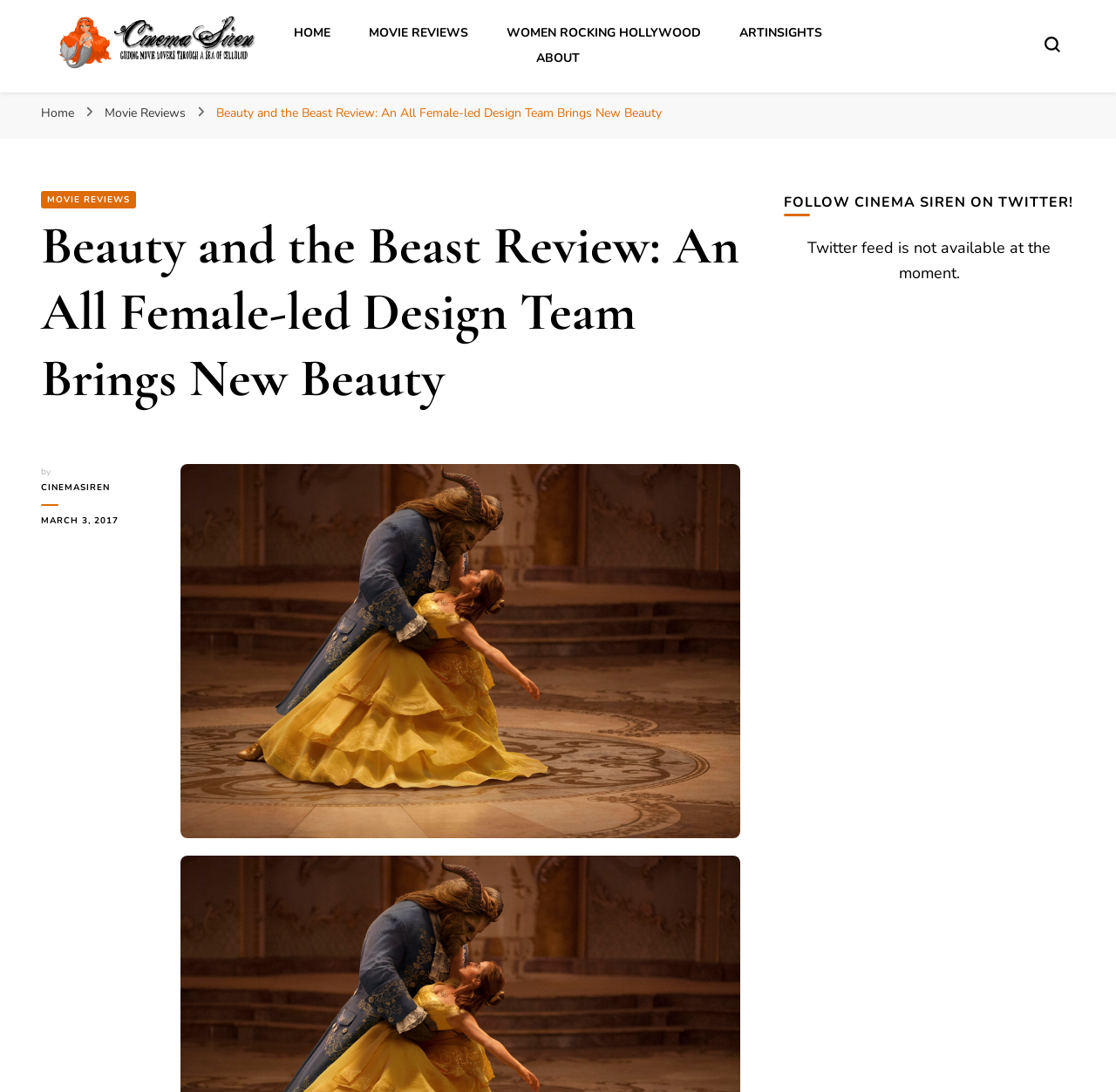What is the name of the website?
Based on the image, answer the question with as much detail as possible.

The name of the website can be determined by looking at the top-left corner of the webpage, where the logo 'Cinema Siren' is displayed, and also by examining the links and image with the same name.